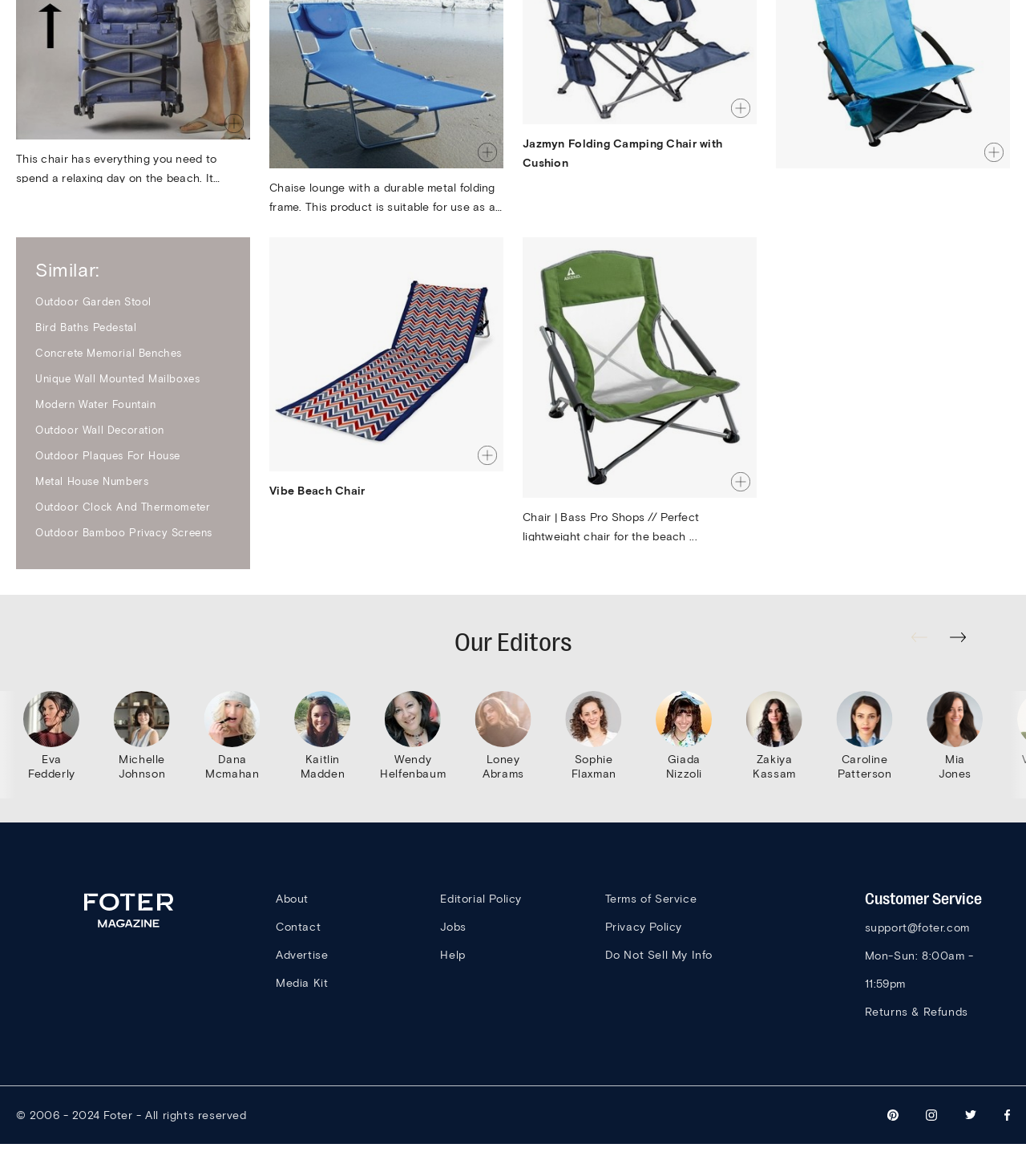Determine the bounding box coordinates of the element that should be clicked to execute the following command: "Visit the Foter homepage".

[0.082, 0.787, 0.168, 0.816]